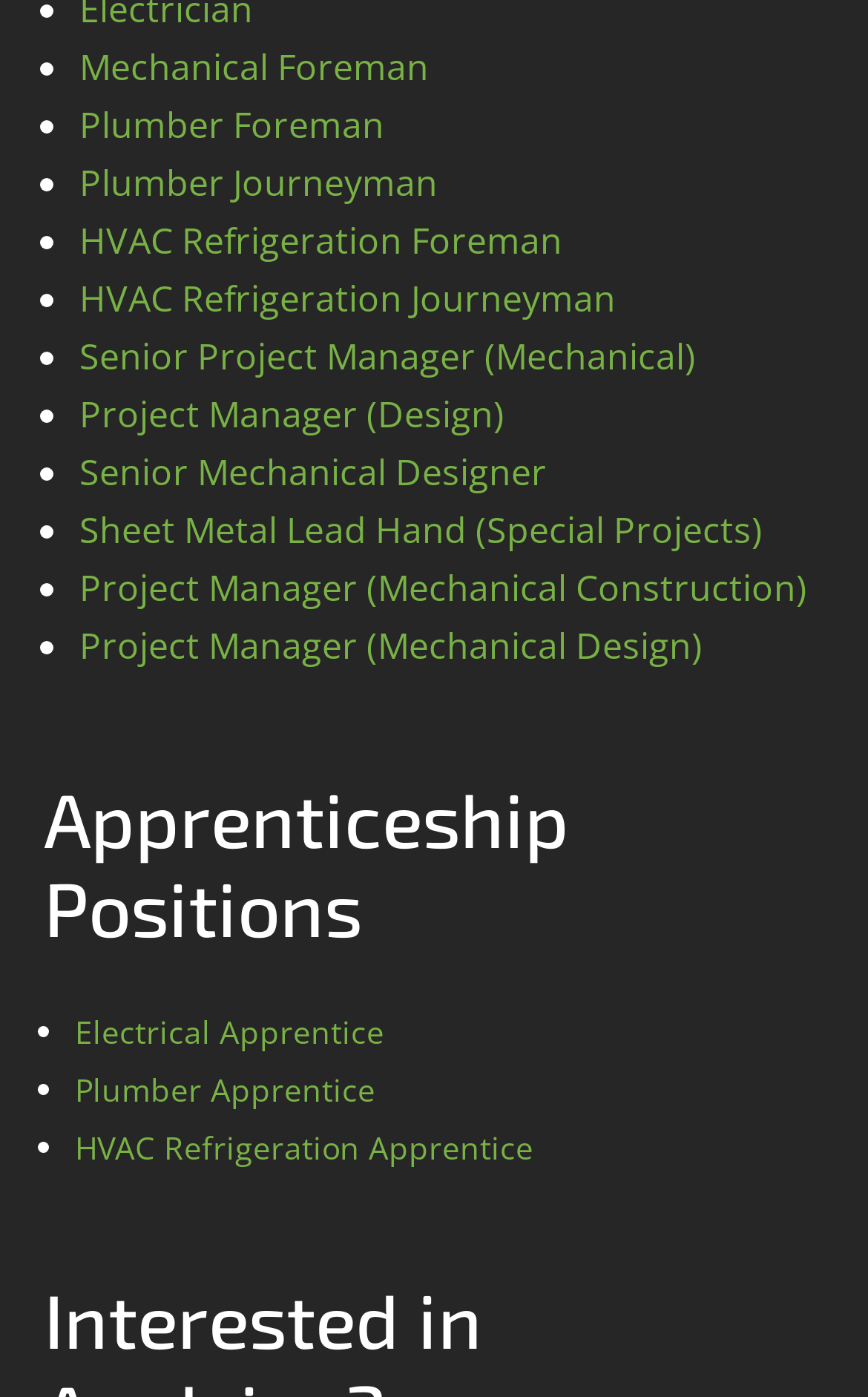Locate the bounding box coordinates of the element that should be clicked to execute the following instruction: "Learn more about Plumber Journeyman".

[0.091, 0.113, 0.504, 0.148]